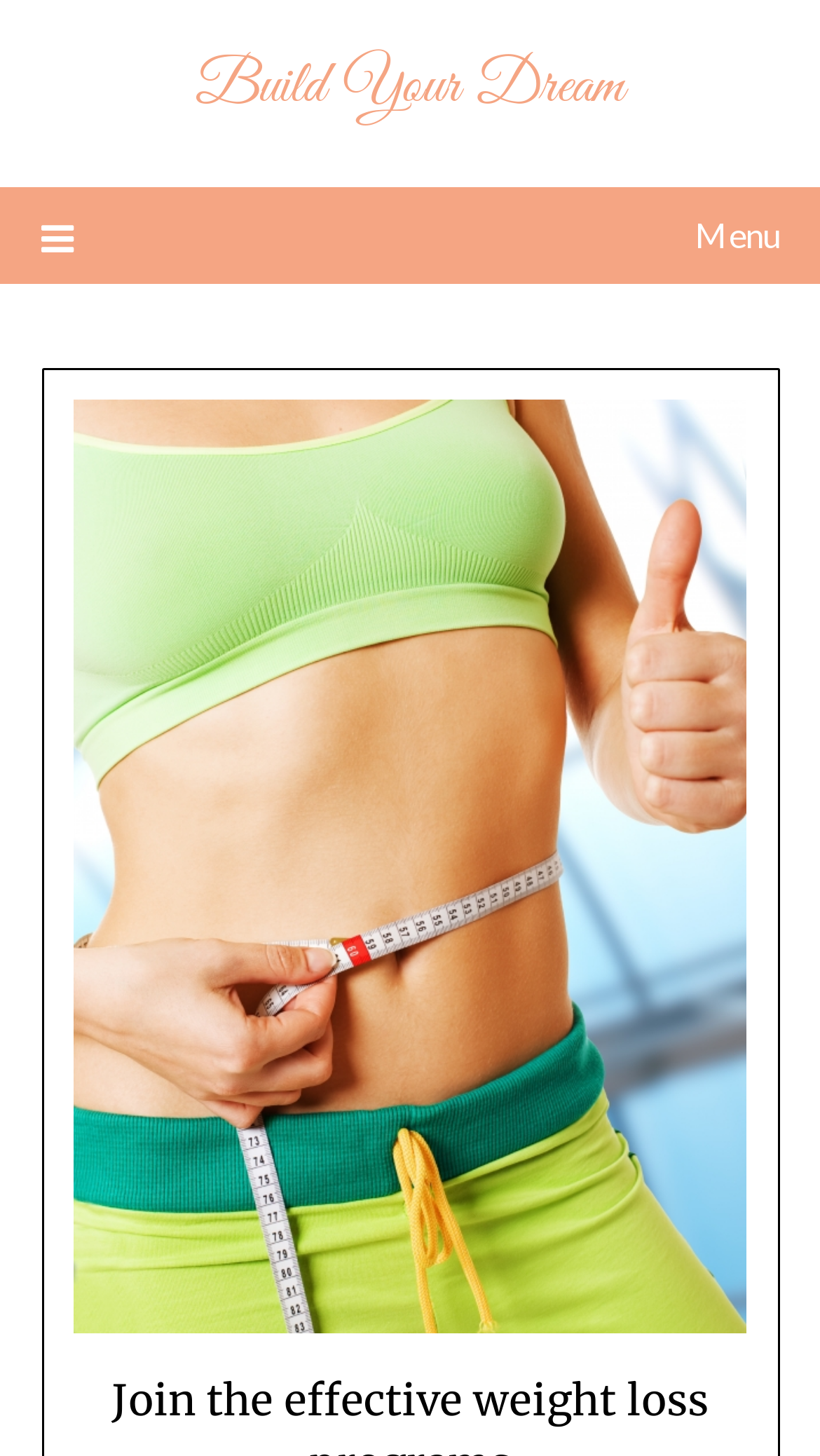Please locate and generate the primary heading on this webpage.

Join the effective weight loss programs